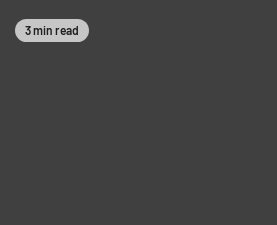Elaborate on the various elements present in the image.

The image features a prominent label indicating "3 min read," suggesting that the associated article is a brief yet informative read, designed to deliver key insights efficiently. This label likely provides readers with an estimate of the time commitment required for engagement, encouraging them to explore topics of interest. The context implies the related article may cover aspects pertinent to e-commerce, particularly focusing on starting a business in the Shams Free Zone, discussing procedures and advantages that could benefit potential entrepreneurs. The visual layout suggests a modern, user-friendly interface aimed at enhancing the reader's experience.